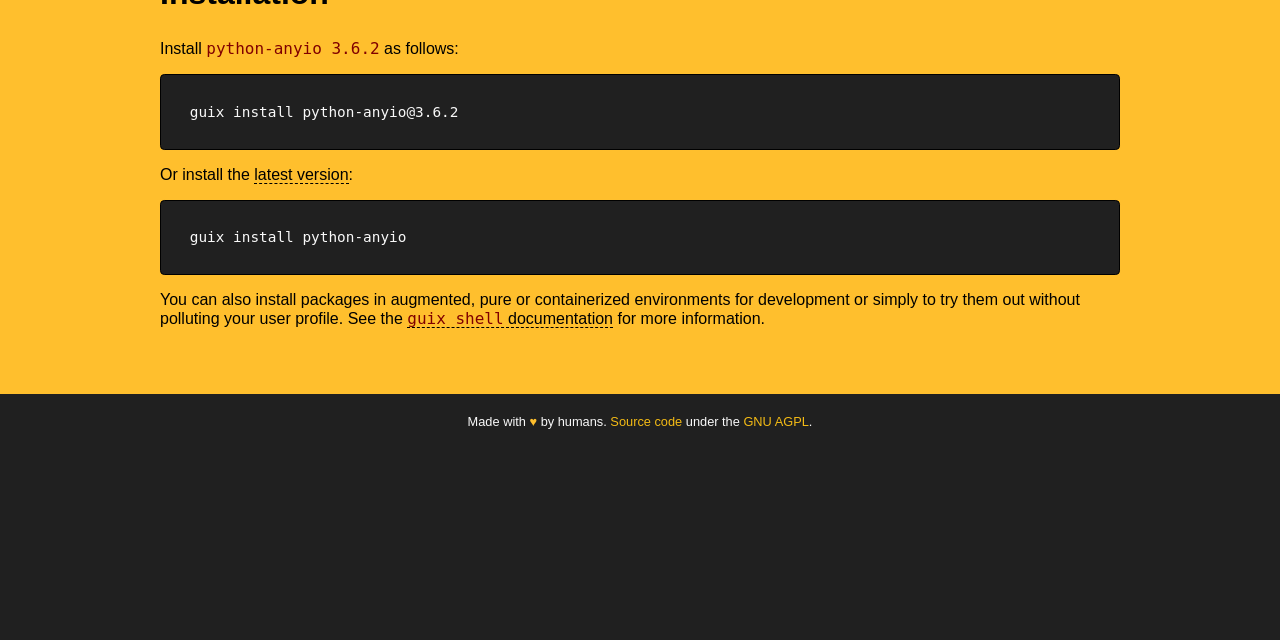Identify the bounding box of the UI element described as follows: "Source code". Provide the coordinates as four float numbers in the range of 0 to 1 [left, top, right, bottom].

[0.477, 0.647, 0.533, 0.67]